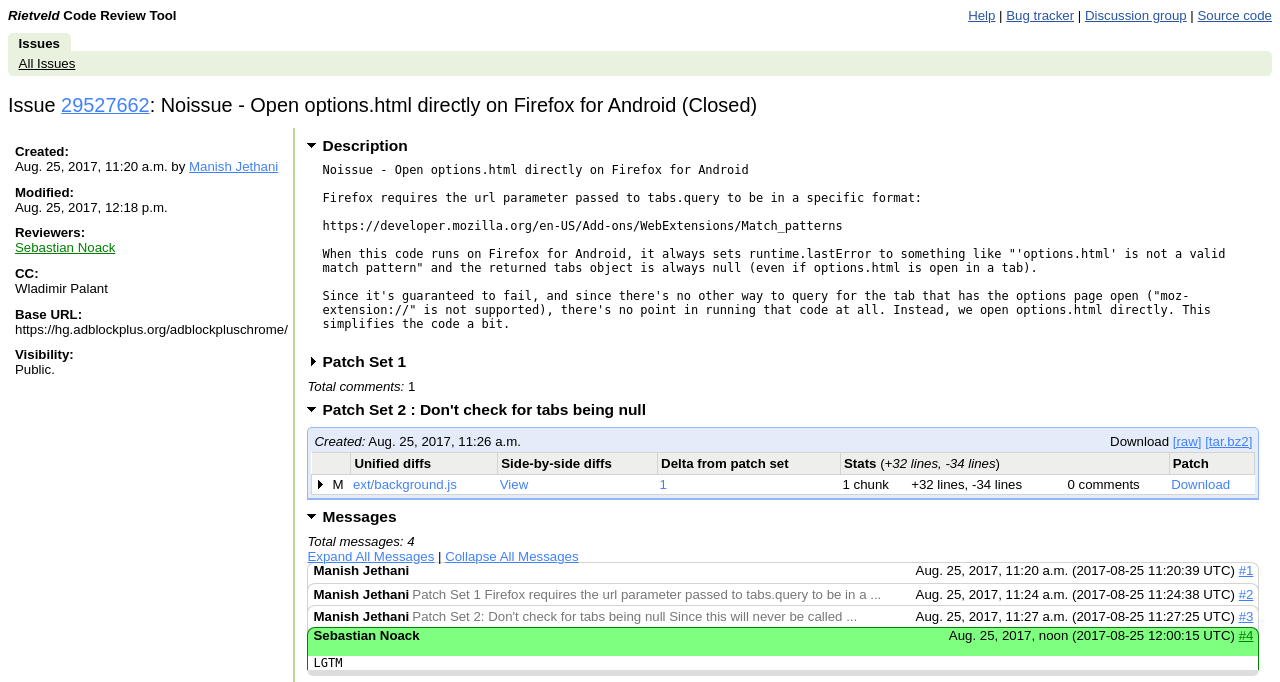By analyzing the image, answer the following question with a detailed response: What is the base URL?

The base URL can be found in the section 'Base URL:' where it is listed as 'https://hg.adblockplus.org/adblockpluschrome/'.